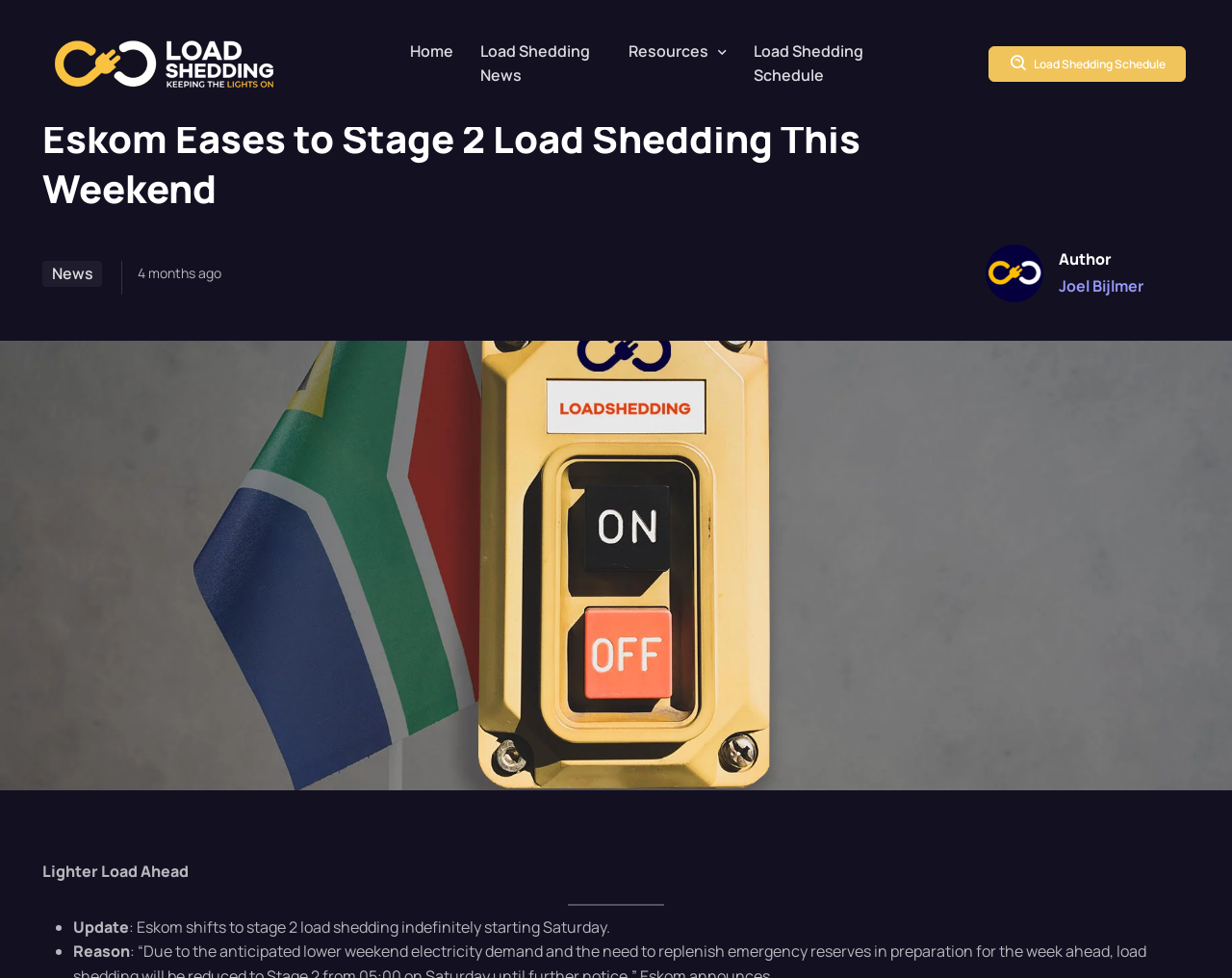Reply to the question with a brief word or phrase: When does the load shedding start?

Saturday